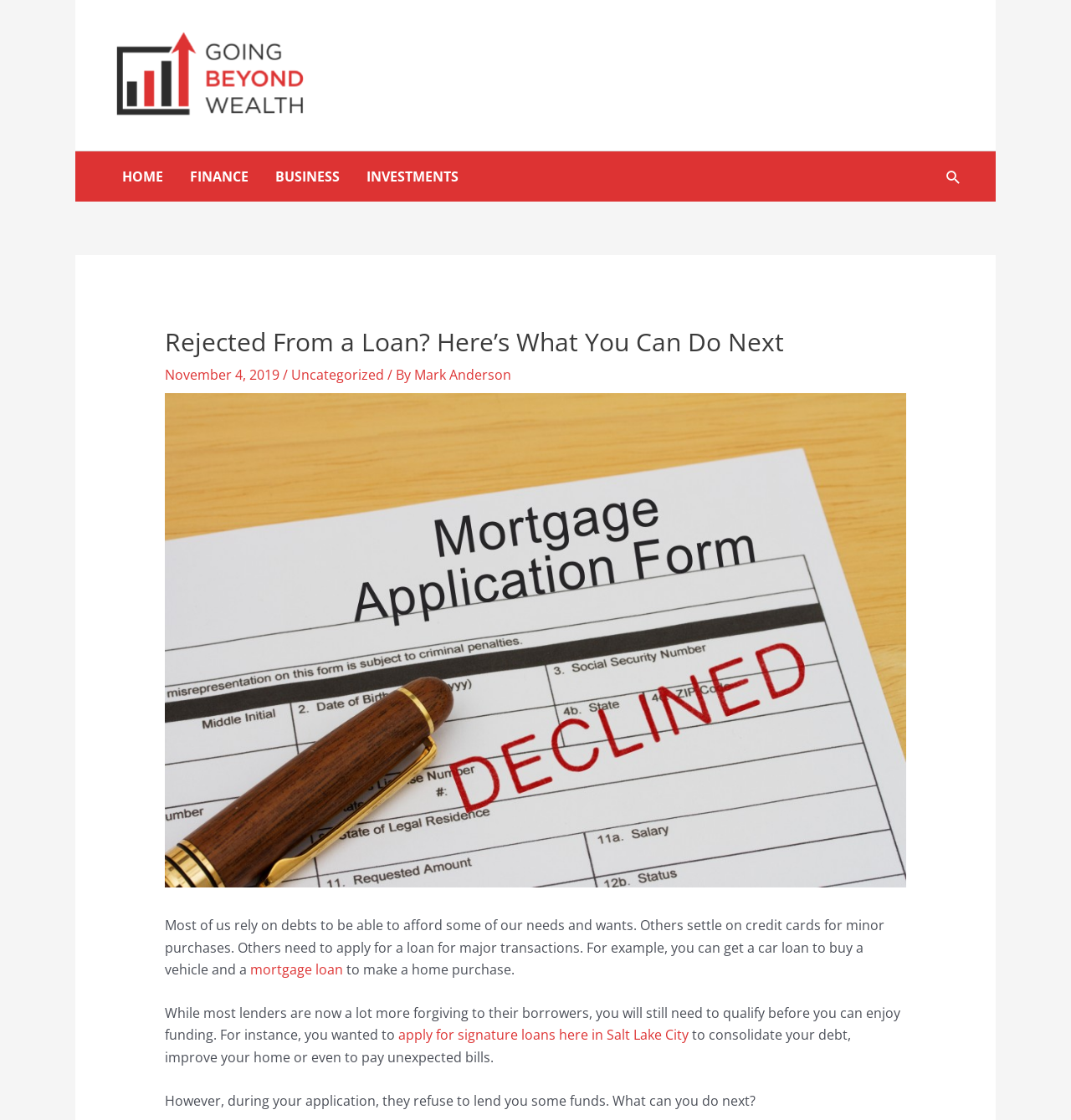What is the logo of the website?
Refer to the image and answer the question using a single word or phrase.

goingbeyondwealth logo